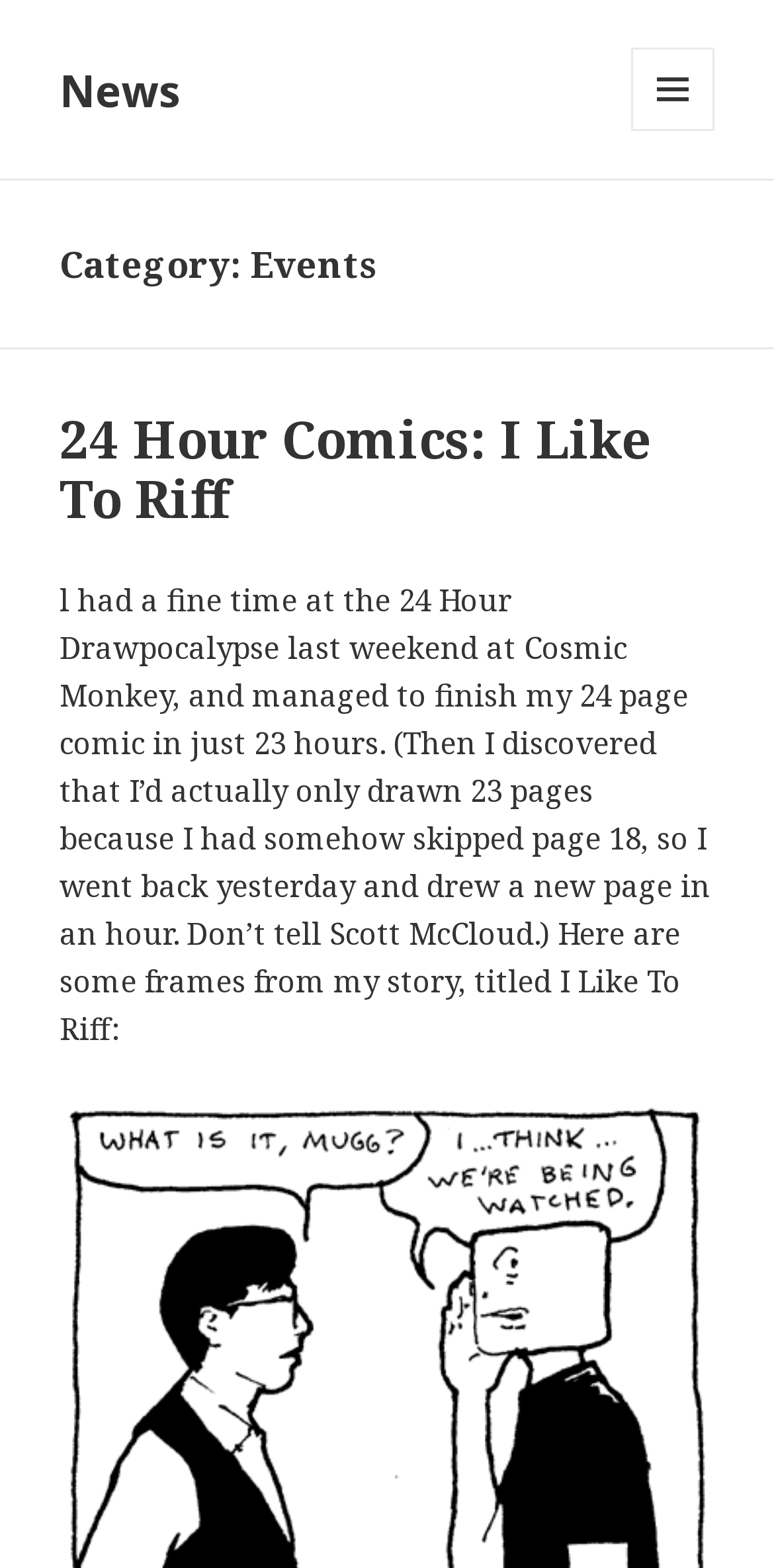Identify and provide the bounding box for the element described by: "Menu and widgets".

[0.815, 0.03, 0.923, 0.084]